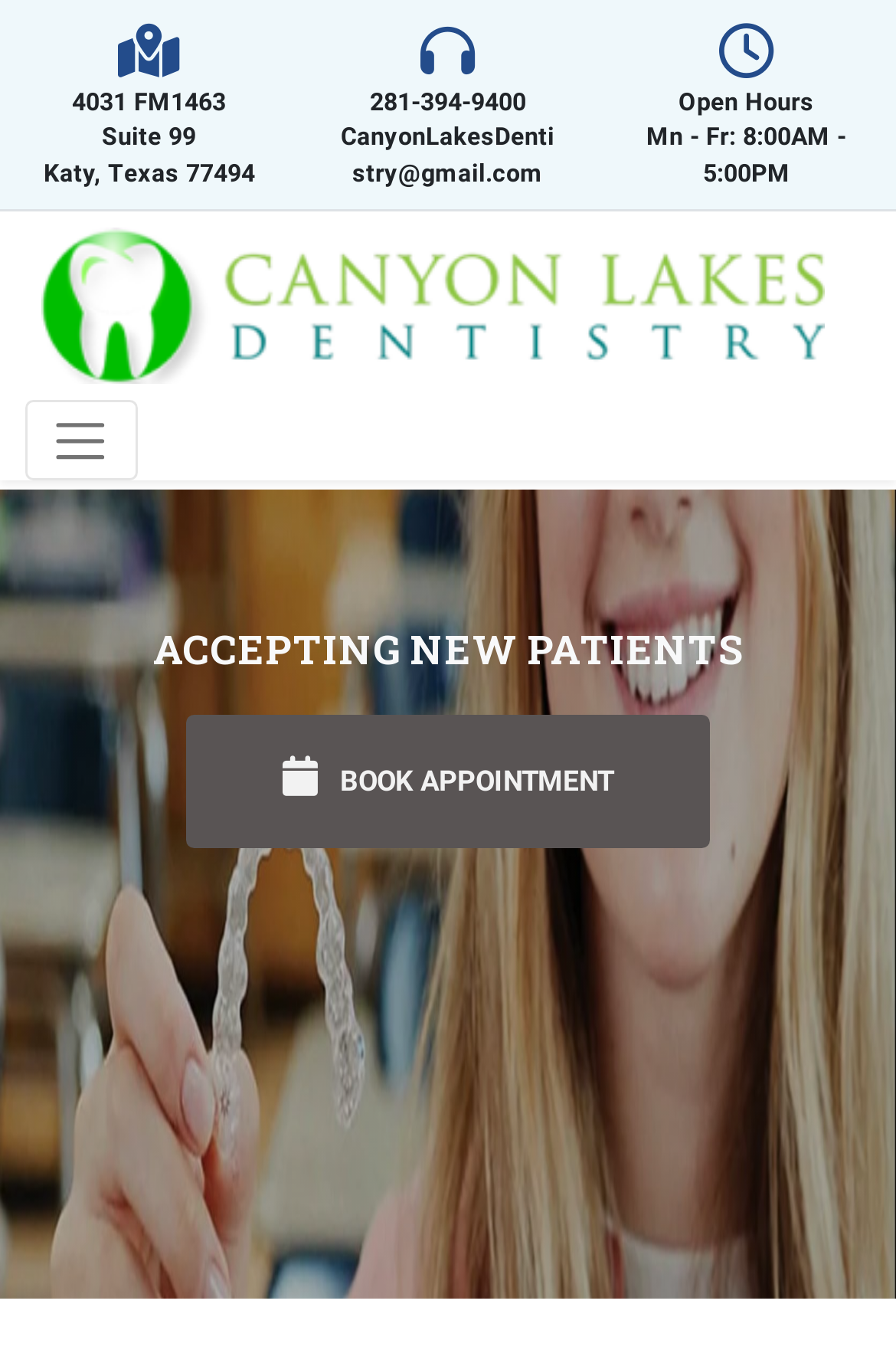Refer to the screenshot and give an in-depth answer to this question: What are the open hours of Canyon Lakes Dentistry?

I found the open hours by looking at the static text element with the text 'Open Hours' and the corresponding static text element with the text 'Mn - Fr: 8:00AM - 5:00PM' which are located at the top of the page.